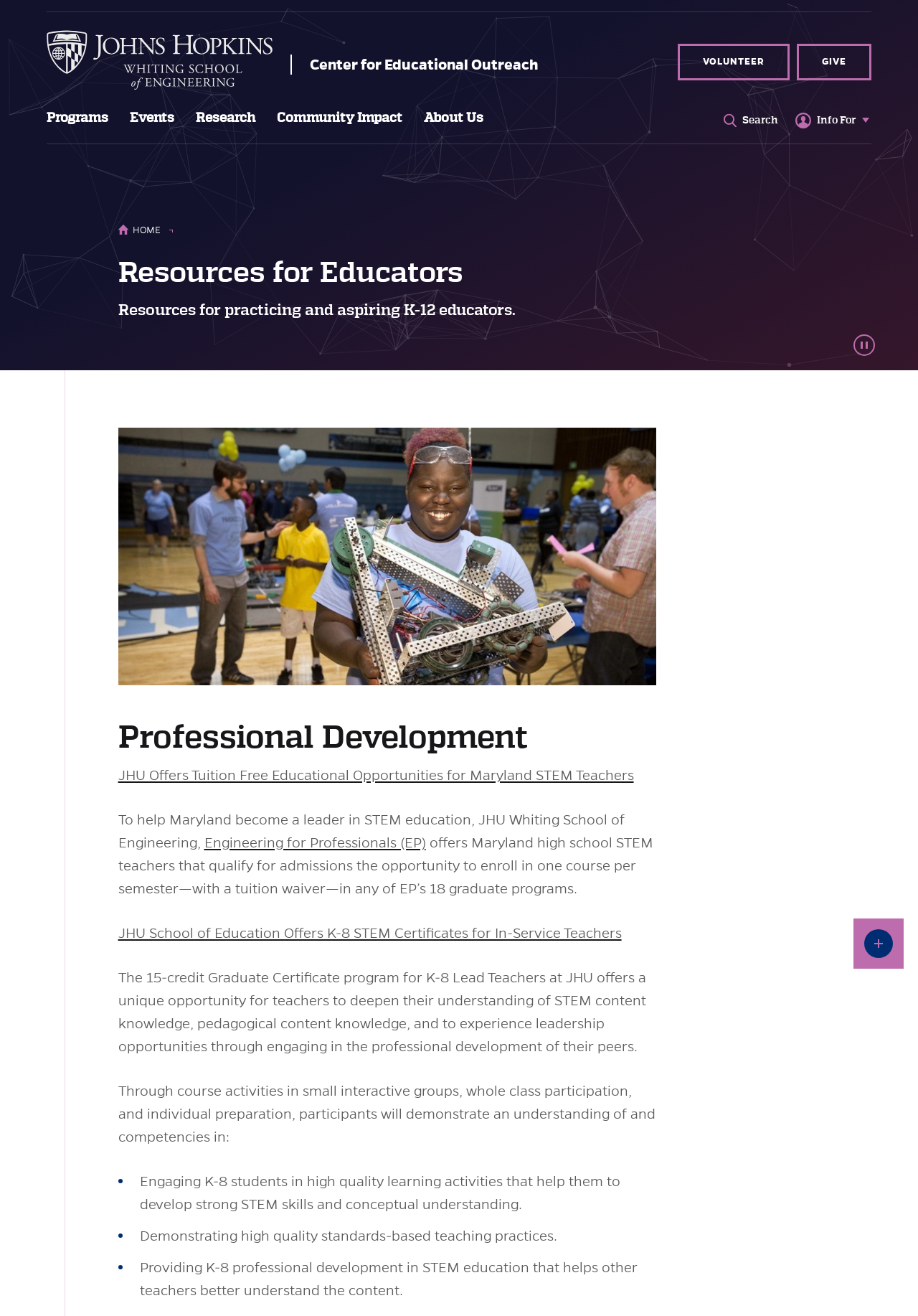Please specify the bounding box coordinates in the format (top-left x, top-left y, bottom-right x, bottom-right y), with all values as floating point numbers between 0 and 1. Identify the bounding box of the UI element described by: Our Services

None